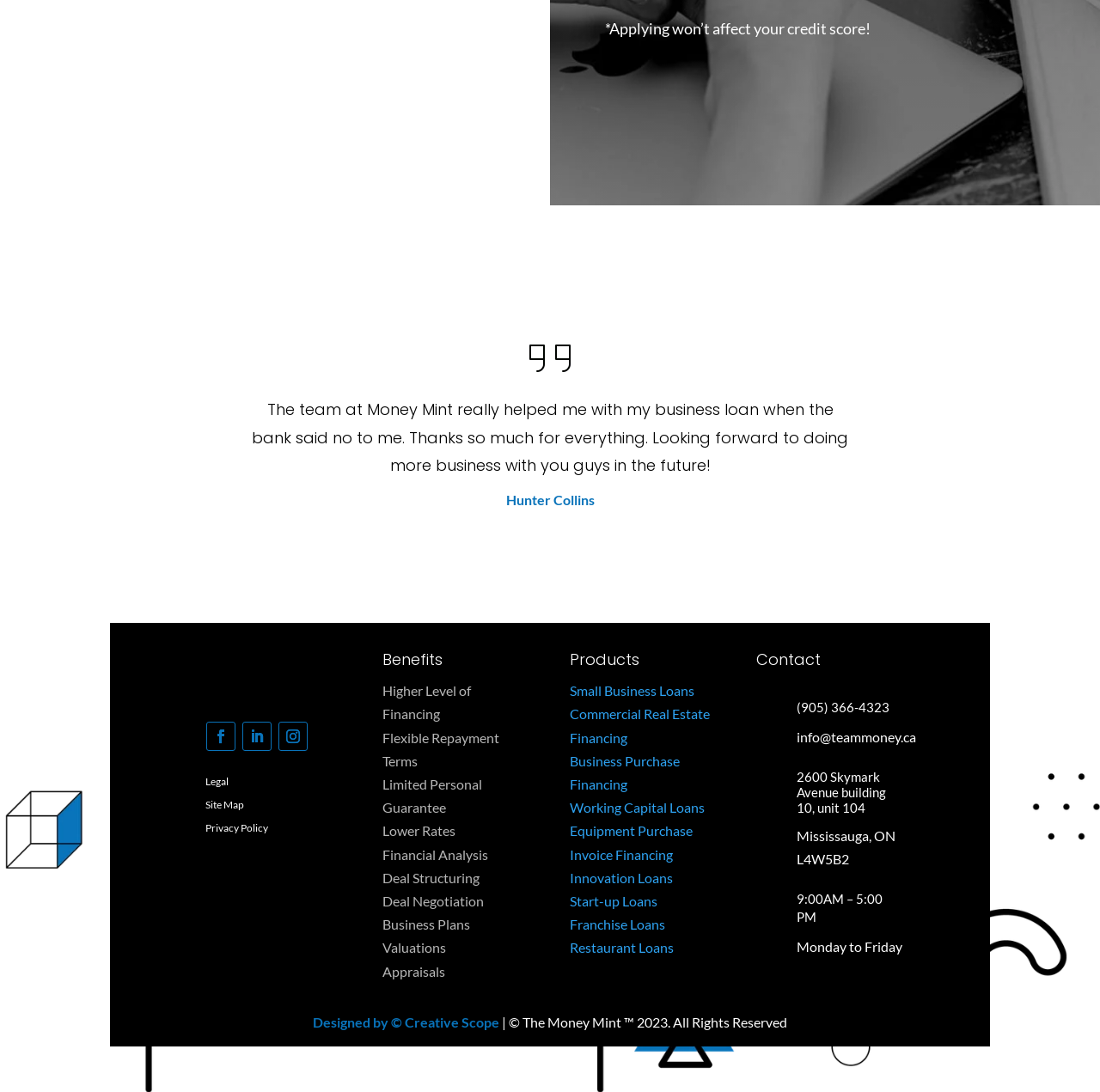Please identify the bounding box coordinates of the region to click in order to complete the task: "Click on 'GET STARTED'". The coordinates must be four float numbers between 0 and 1, specified as [left, top, right, bottom].

[0.55, 0.078, 0.692, 0.125]